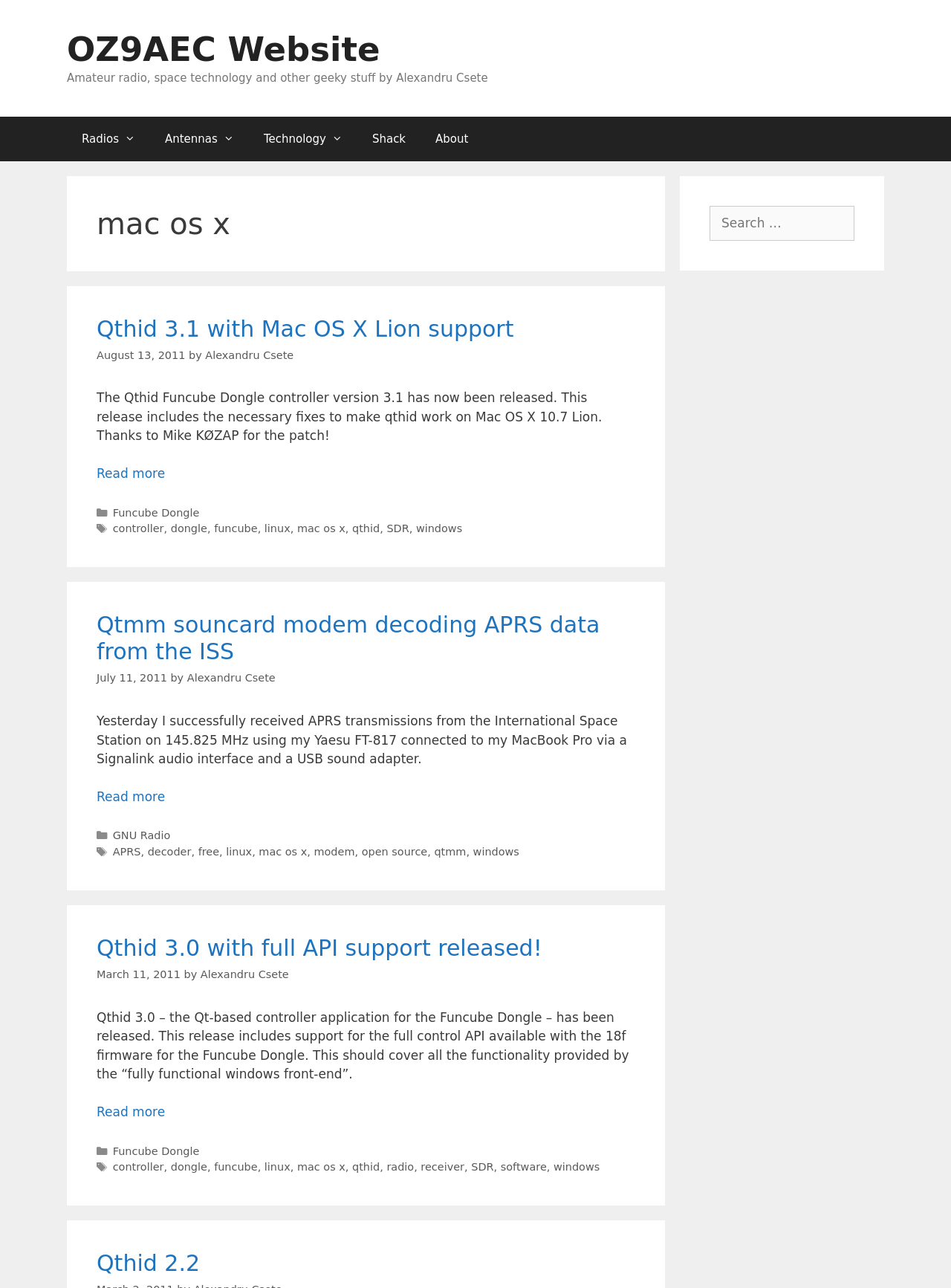Identify the bounding box coordinates for the region to click in order to carry out this instruction: "Read more about 'Qtmm souncard modem decoding APRS data from the ISS'". Provide the coordinates using four float numbers between 0 and 1, formatted as [left, top, right, bottom].

[0.102, 0.613, 0.174, 0.624]